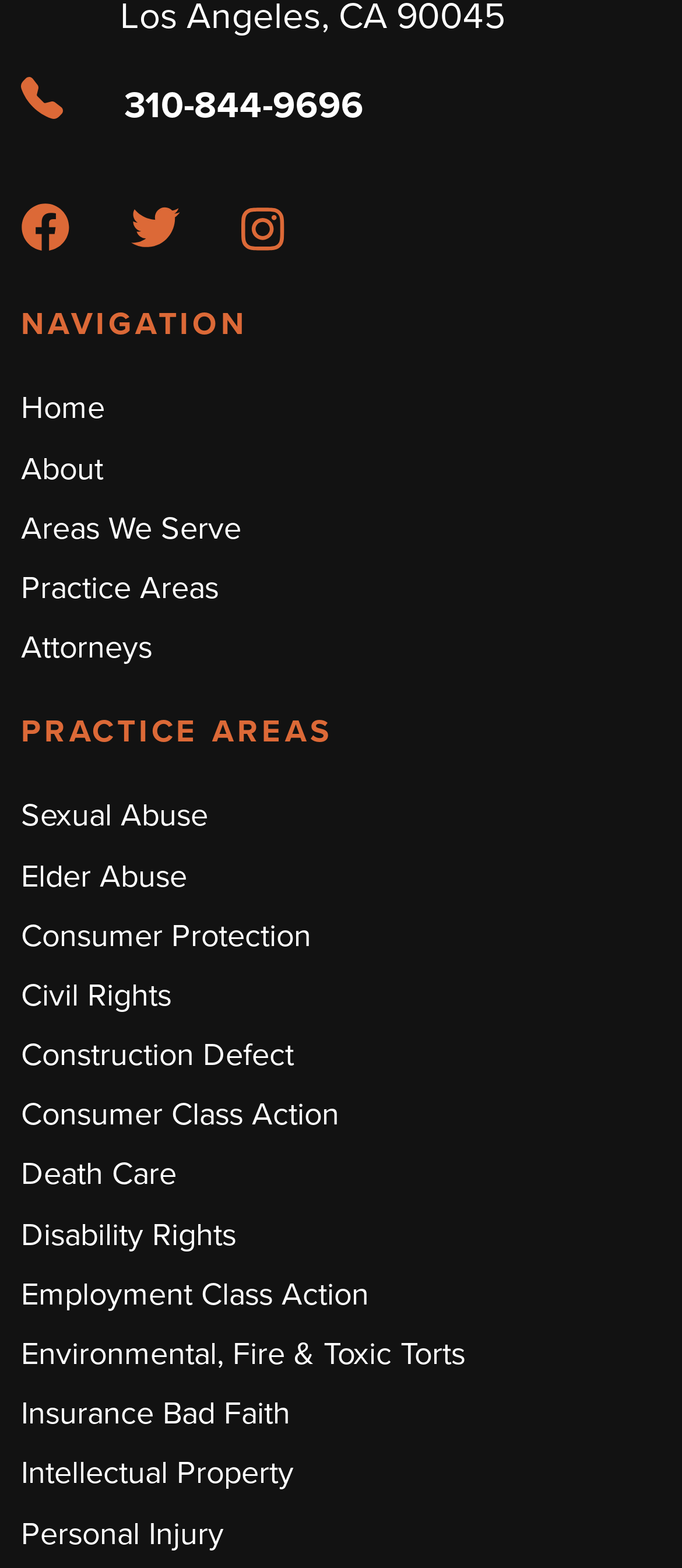Using the image as a reference, answer the following question in as much detail as possible:
What is the last practice area listed?

I looked at the list of practice areas and found that the last one listed is Personal Injury, which is linked to a webpage.